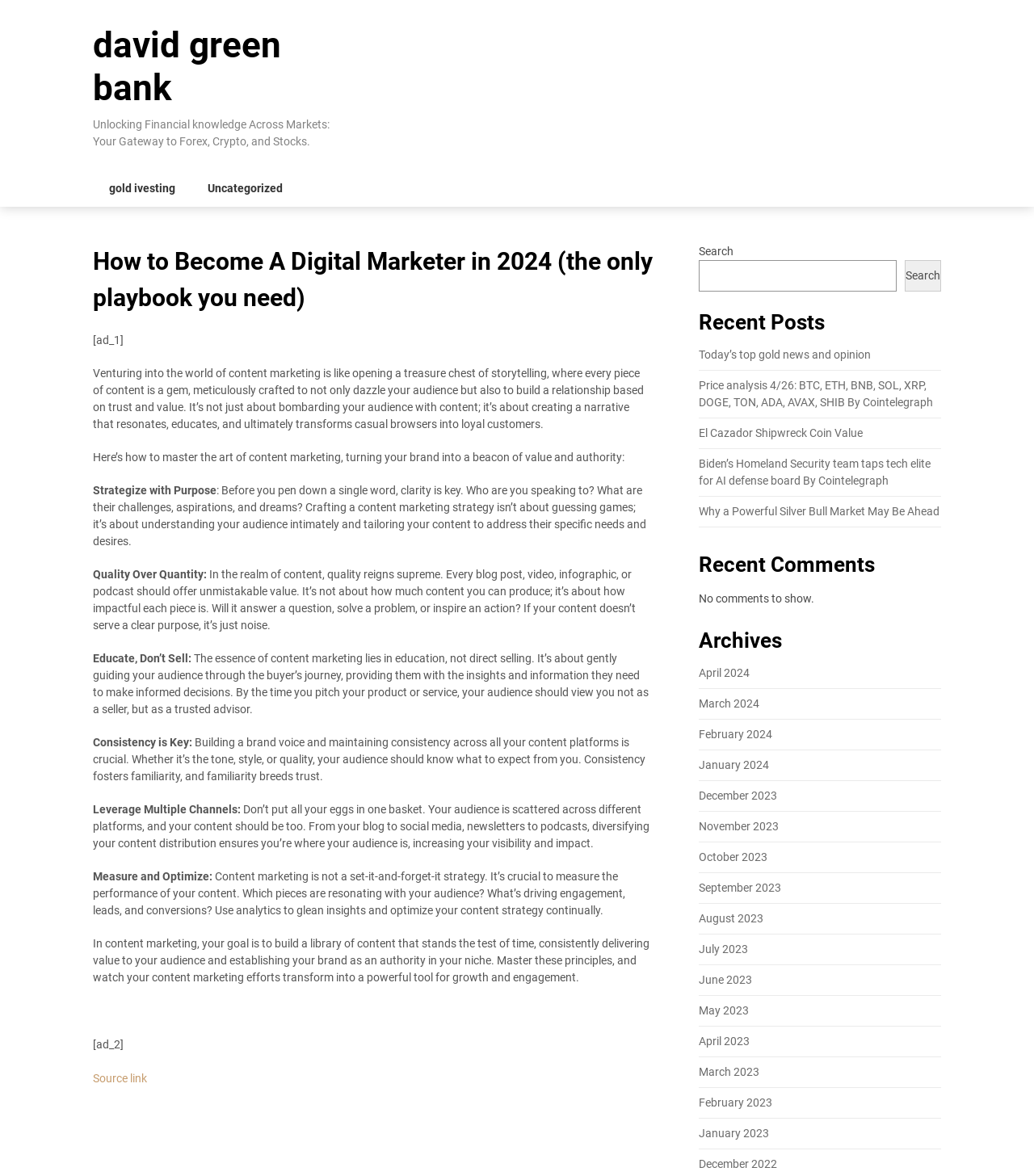Present a detailed account of what is displayed on the webpage.

This webpage is about digital marketing, specifically providing a guide on how to become a digital marketer in 2024. At the top, there is a heading with the title "How to Become A Digital Marketer in 2024 (the only playbook you need)" and a link to "david green bank" below it. 

Below the title, there is a static text that reads "Unlocking Financial knowledge Across Markets: Your Gateway to Forex, Crypto, and Stocks." 

The main content of the webpage is an article that provides guidance on content marketing. The article is divided into several sections, each with a heading and a descriptive text. The sections include "Strategize with Purpose", "Quality Over Quantity", "Educate, Don’t Sell", "Consistency is Key", "Leverage Multiple Channels", and "Measure and Optimize". 

There are two advertisements, [ad_1] and [ad_2], placed within the article. 

On the right side of the webpage, there is a search bar with a button and a heading that reads "Recent Posts". Below the search bar, there are several links to recent posts, including "Today’s top gold news and opinion", "Price analysis 4/26: BTC, ETH, BNB, SOL, XRP, DOGE, TON, ADA, AVAX, SHIB By Cointelegraph", and others. 

Further down, there are headings for "Recent Comments" and "Archives". Under "Recent Comments", it is stated that there are no comments to show. Under "Archives", there are links to monthly archives from April 2024 to December 2022.